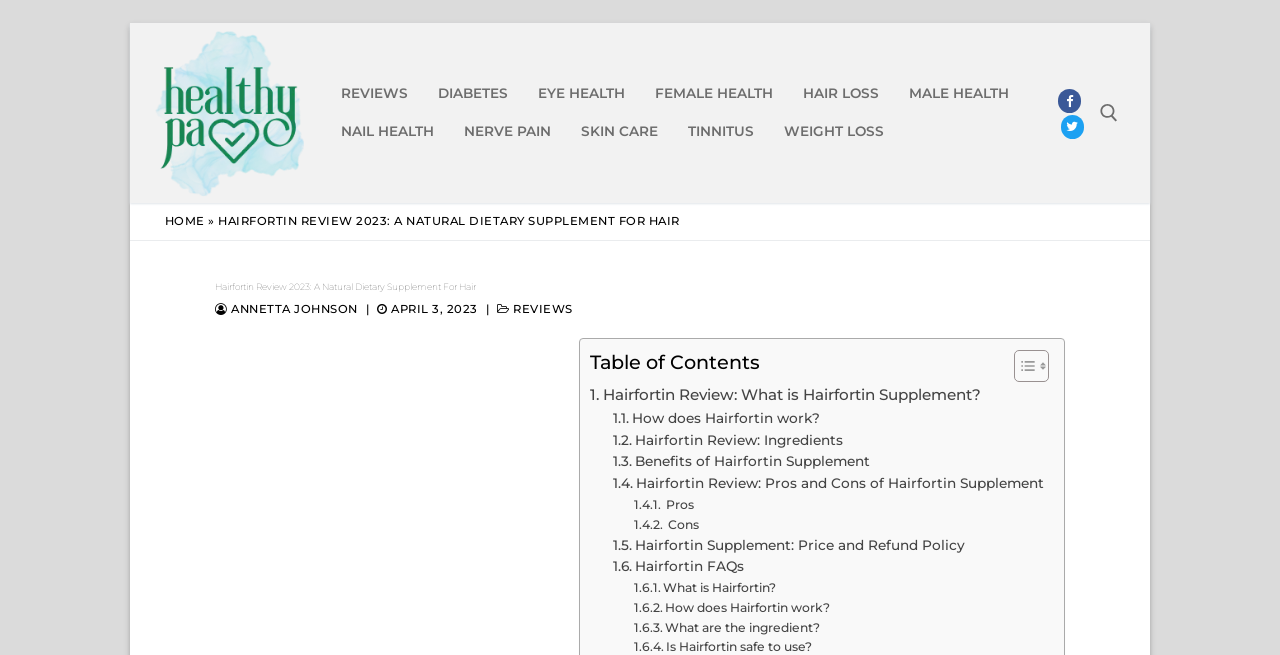What is the purpose of the search box?
Using the image, respond with a single word or phrase.

To search the website